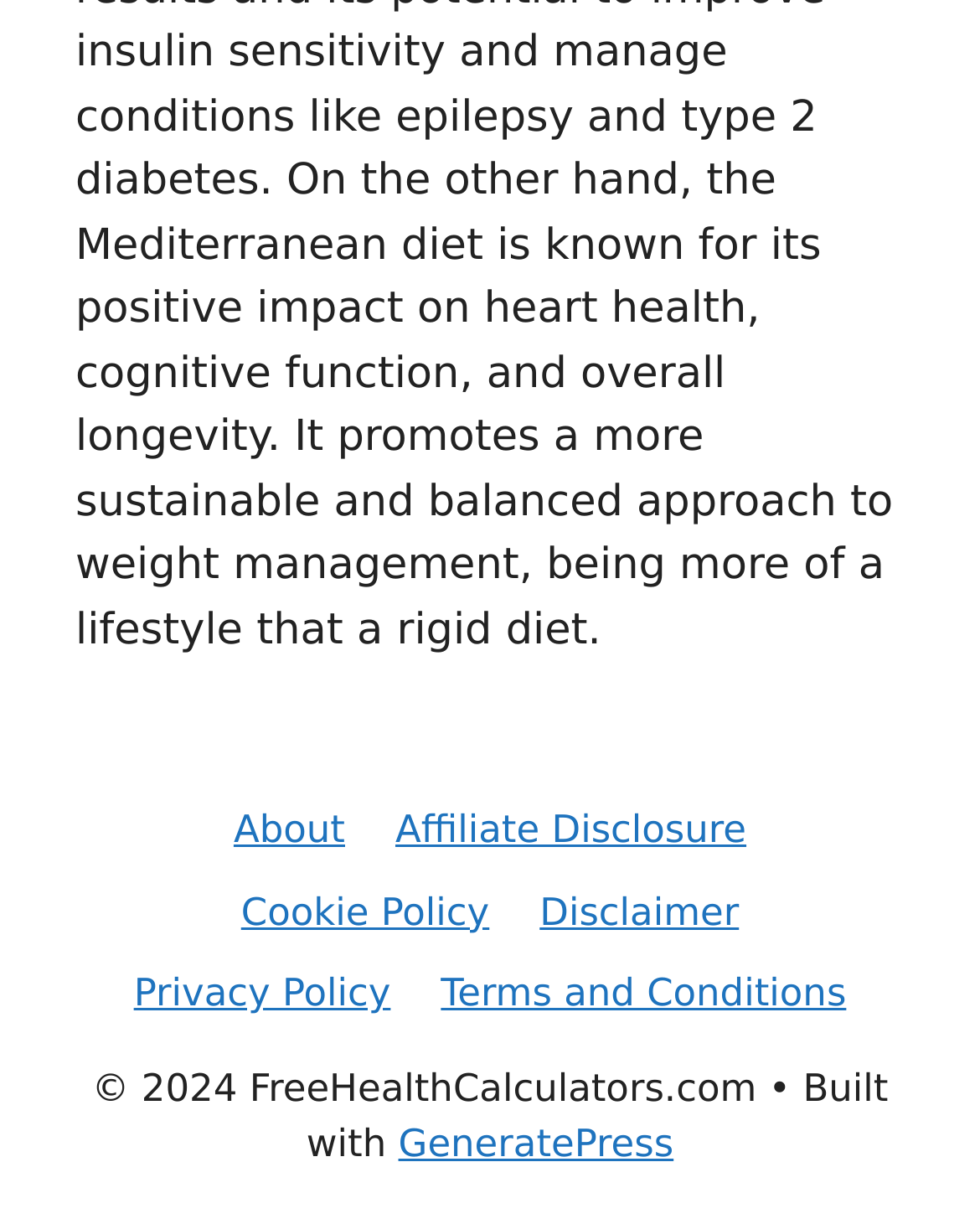What is the vertical order of the elements at the bottom of the page?
Based on the image content, provide your answer in one word or a short phrase.

Links, then copyright, then built with